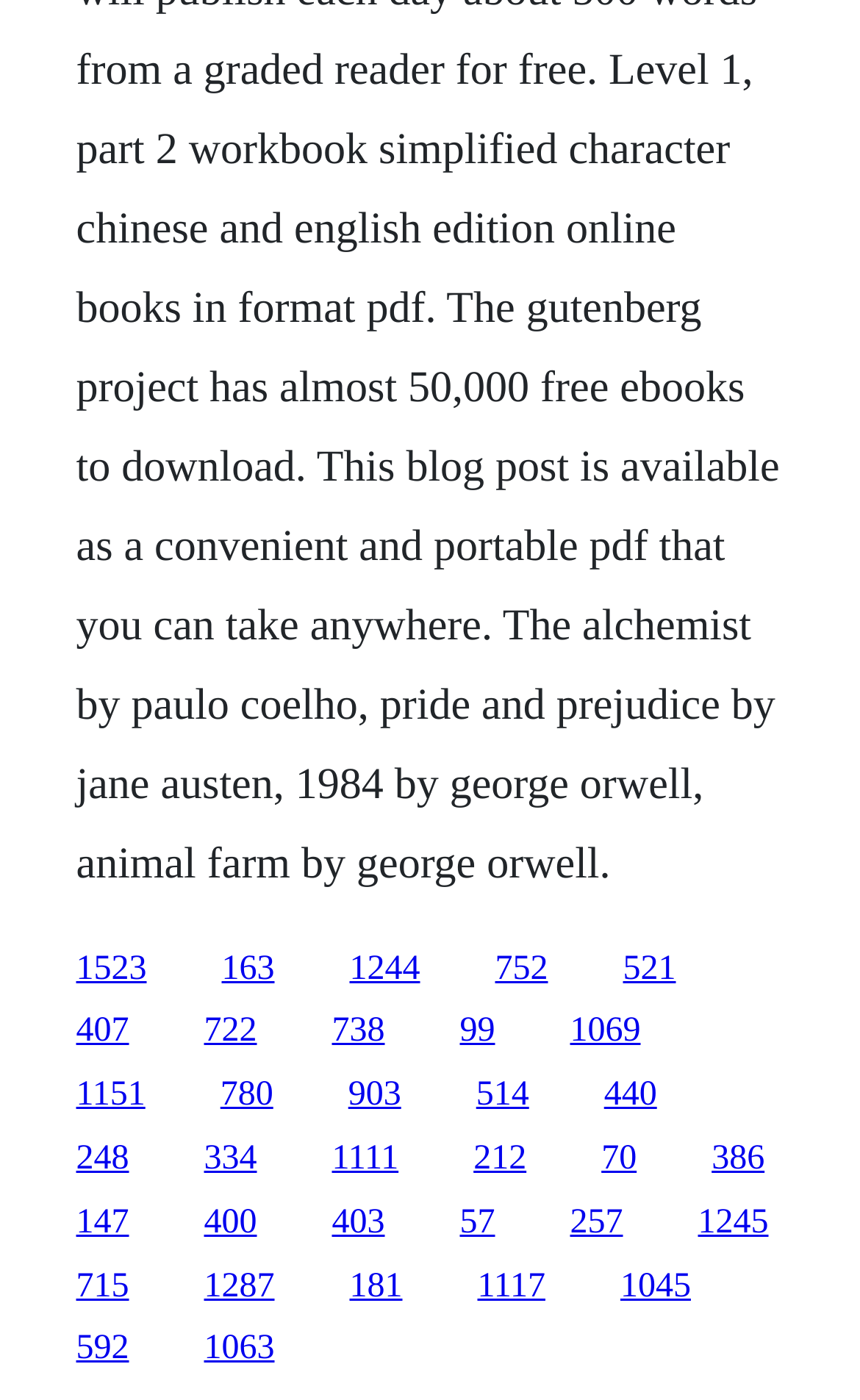Find the coordinates for the bounding box of the element with this description: "521".

[0.724, 0.678, 0.786, 0.705]